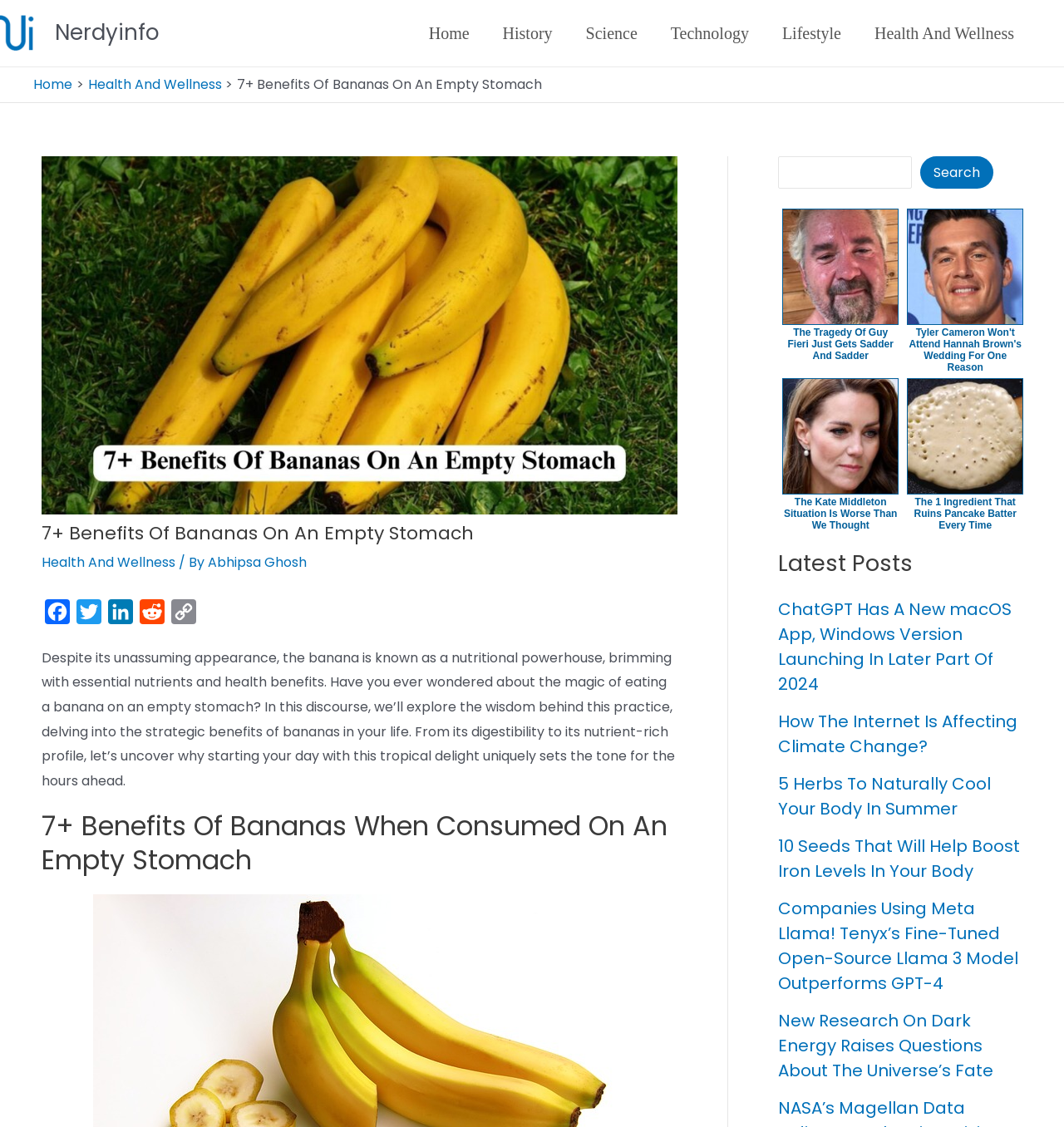What is the main topic of this webpage?
Offer a detailed and full explanation in response to the question.

The webpage is focused on the benefits of bananas, specifically when consumed on an empty stomach, as indicated by the heading '7+ Benefits Of Bananas On An Empty Stomach' and the detailed text that follows.